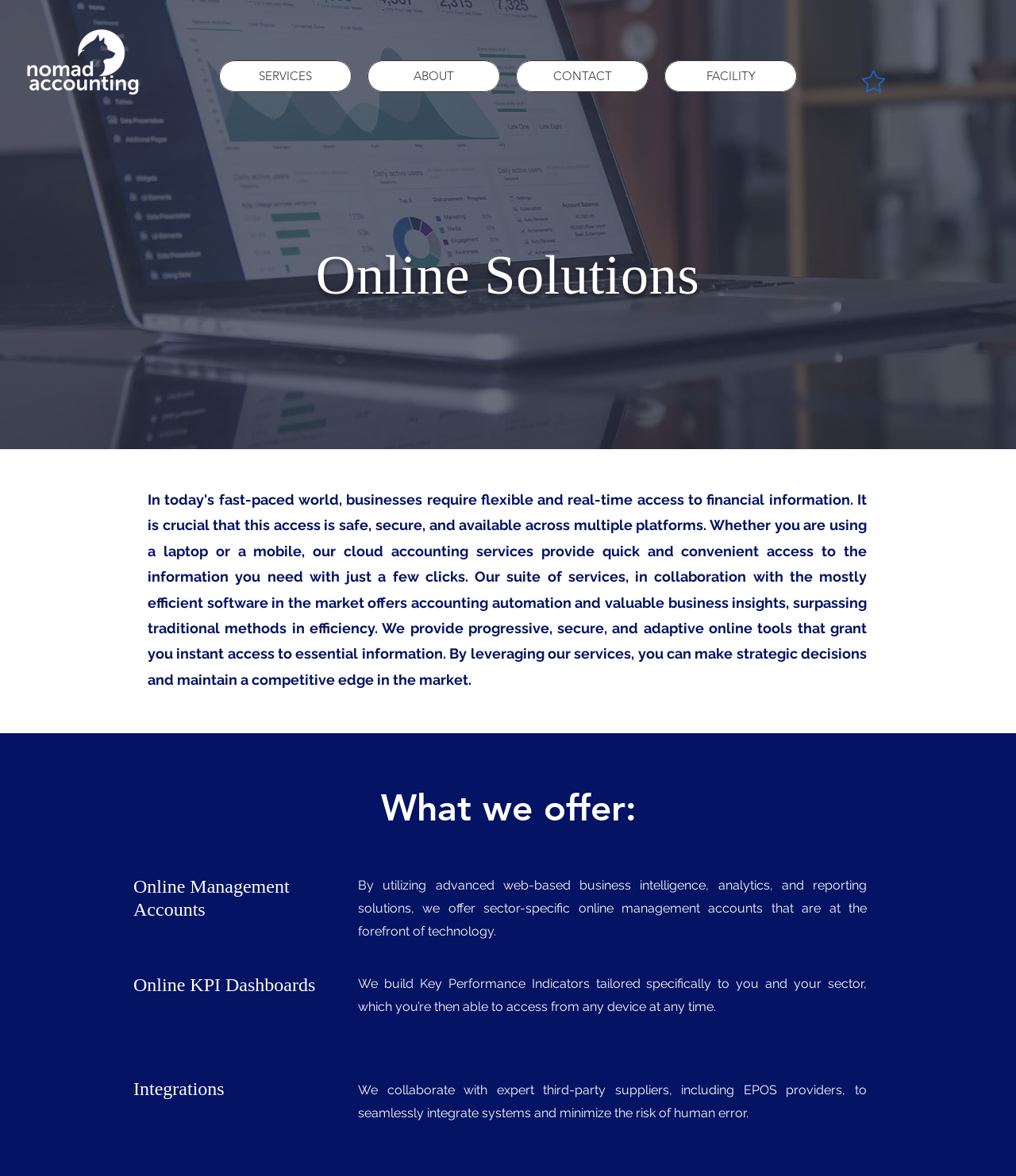Please answer the following question using a single word or phrase: 
What is the benefit of integrations?

Minimize human error